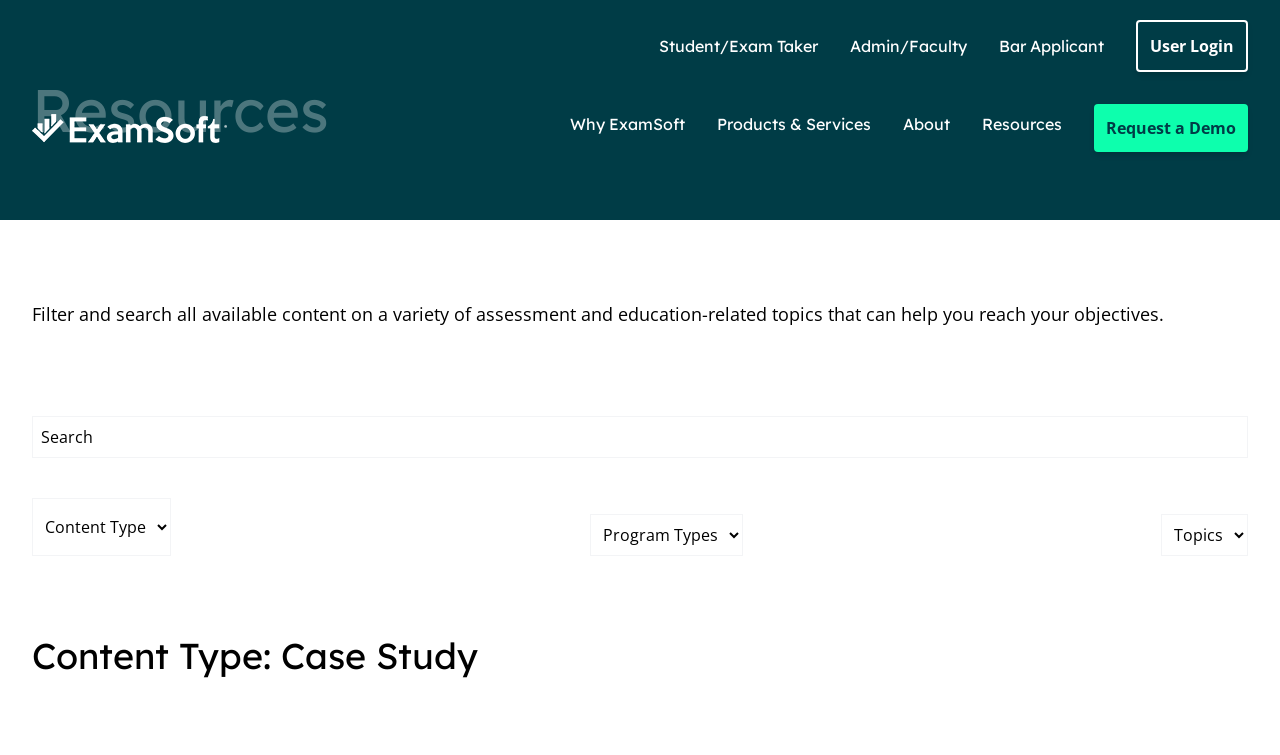Determine the bounding box coordinates of the clickable region to follow the instruction: "Select a content type".

[0.025, 0.66, 0.134, 0.736]